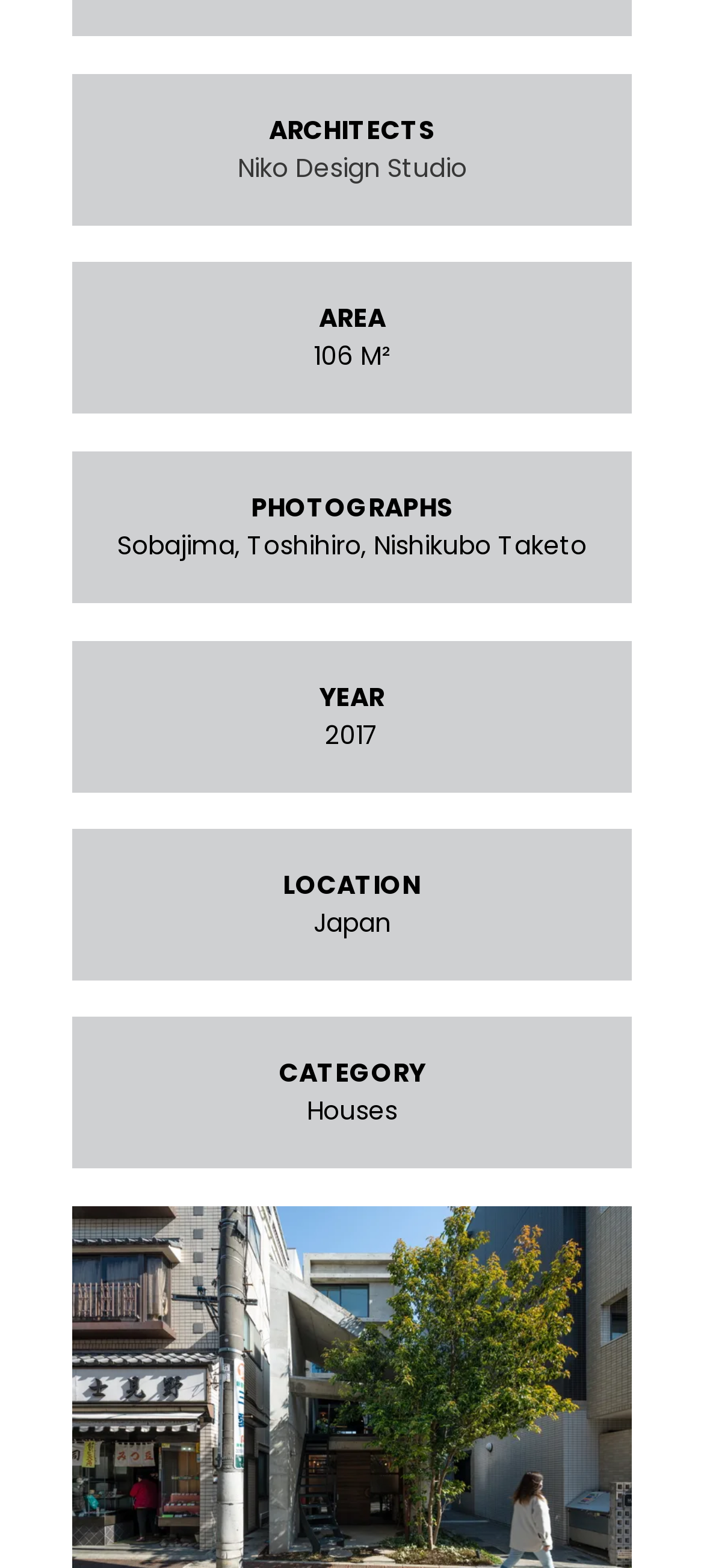Find the coordinates for the bounding box of the element with this description: "title="Odawara's House"".

[0.103, 0.766, 0.897, 0.784]